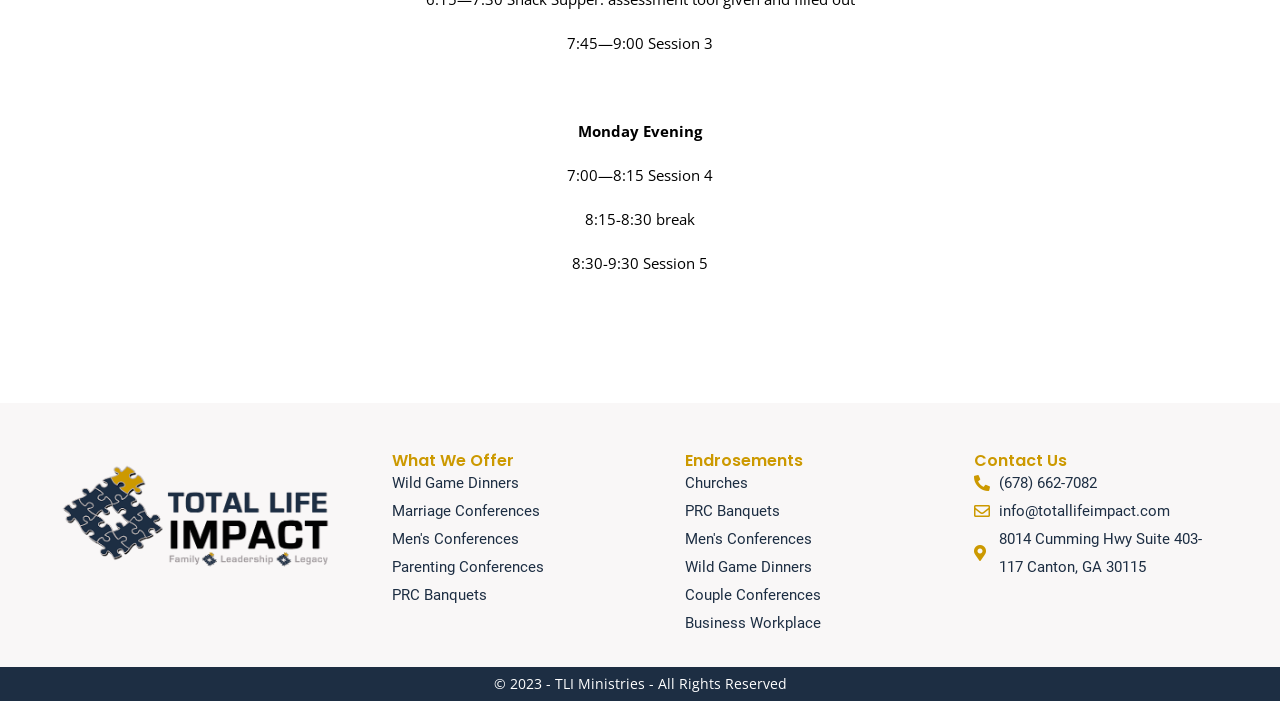What type of conferences are offered?
Based on the screenshot, answer the question with a single word or phrase.

Marriage, Men's, Parenting